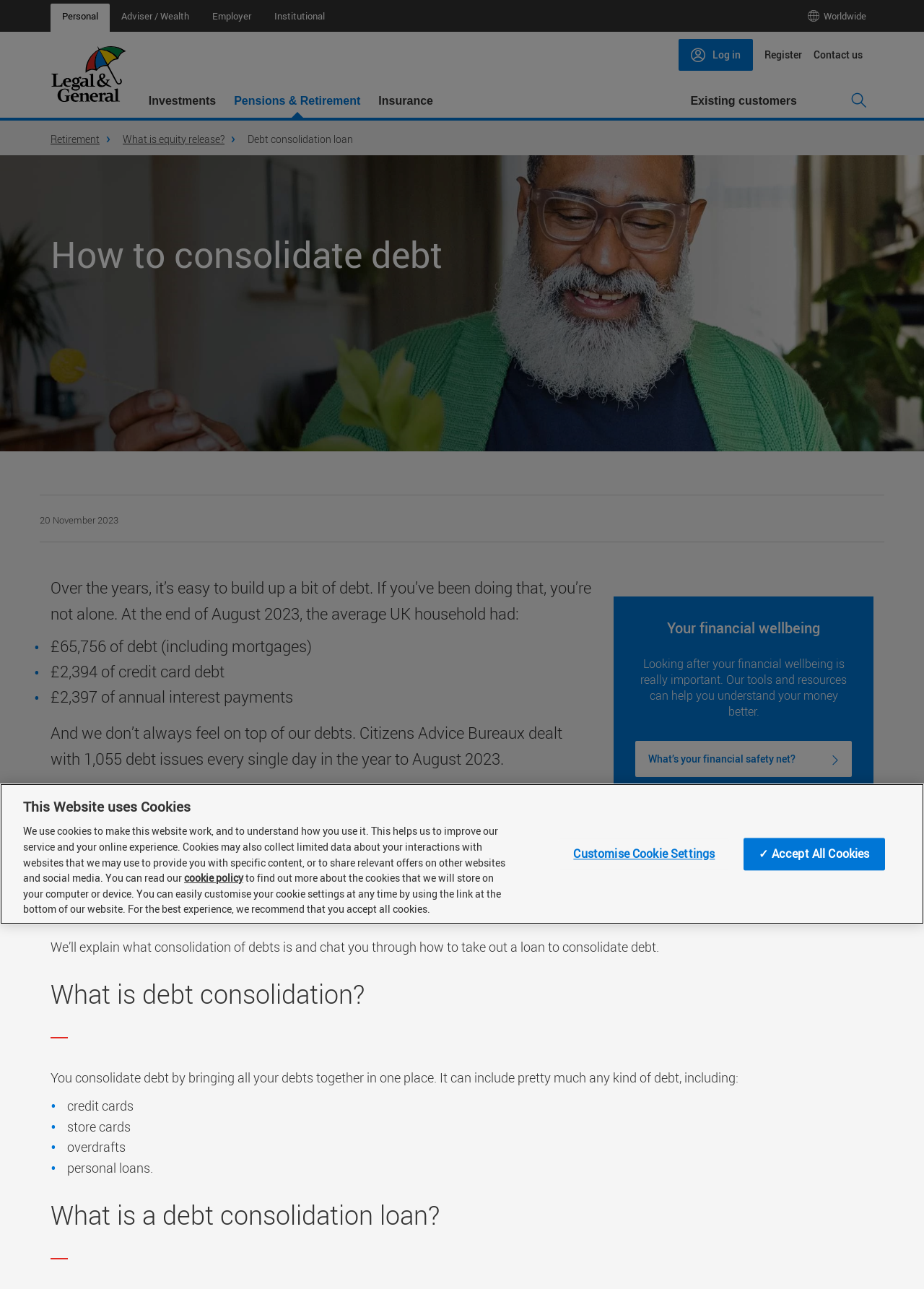Determine the bounding box coordinates of the clickable region to follow the instruction: "Search for something".

[0.911, 0.066, 0.945, 0.091]